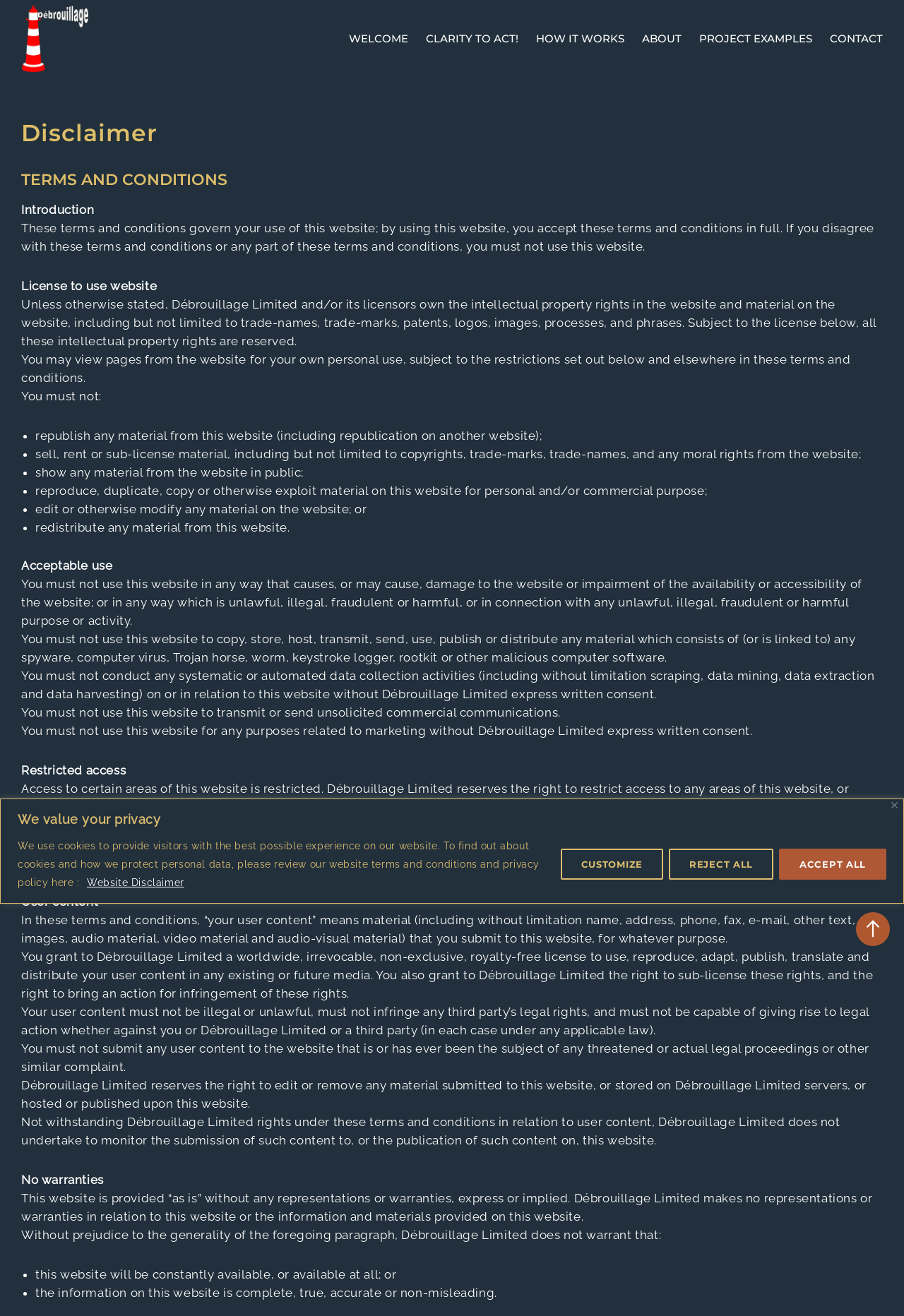Please find the bounding box coordinates of the element that you should click to achieve the following instruction: "Click the WELCOME link". The coordinates should be presented as four float numbers between 0 and 1: [left, top, right, bottom].

[0.366, 0.0, 0.452, 0.059]